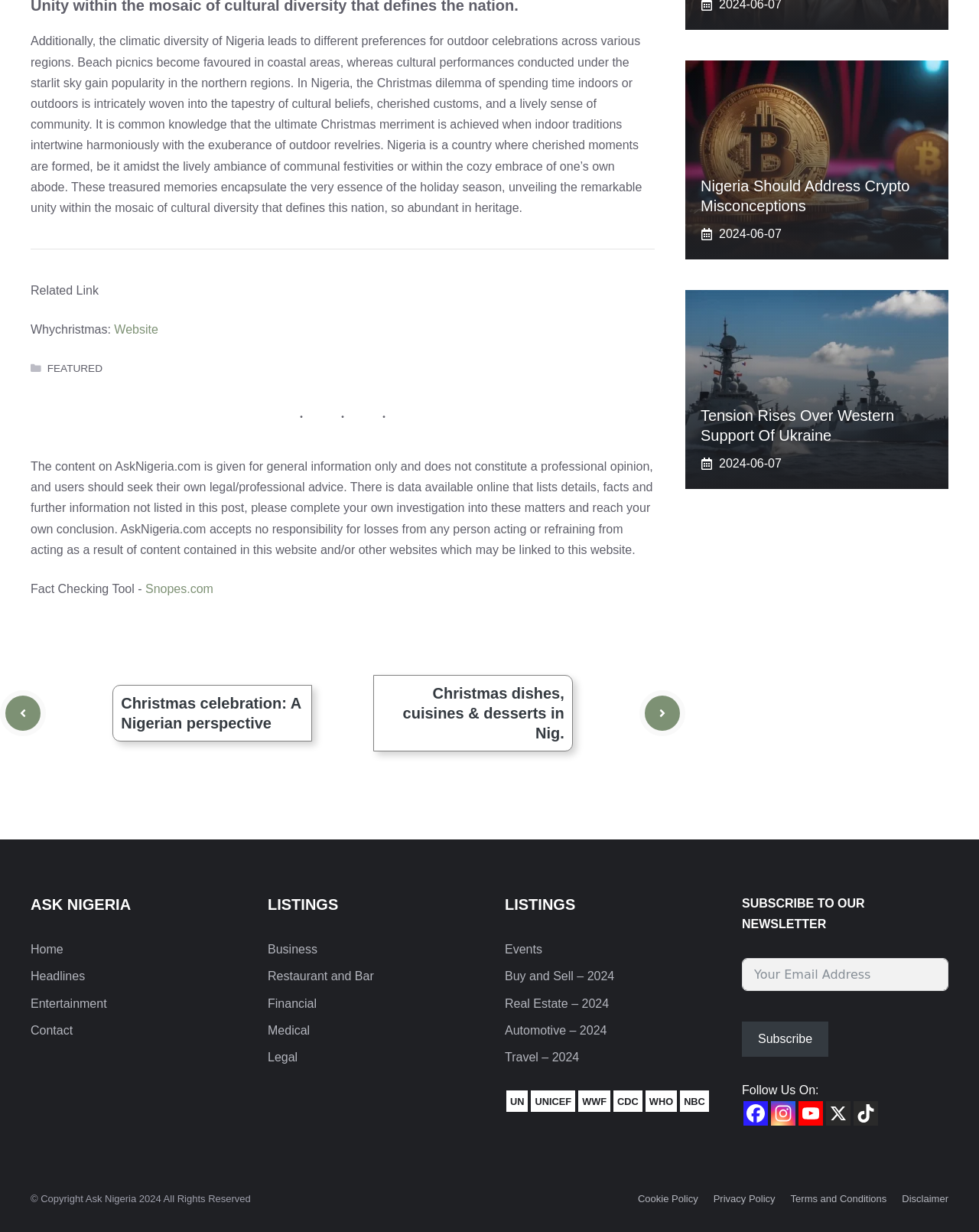Examine the image carefully and respond to the question with a detailed answer: 
What is the last link in the 'Home' navigation menu?

The navigation menu contains links to 'Home', 'Headlines', 'Entertainment', and 'Contact', with 'Contact' being the last link in the menu.